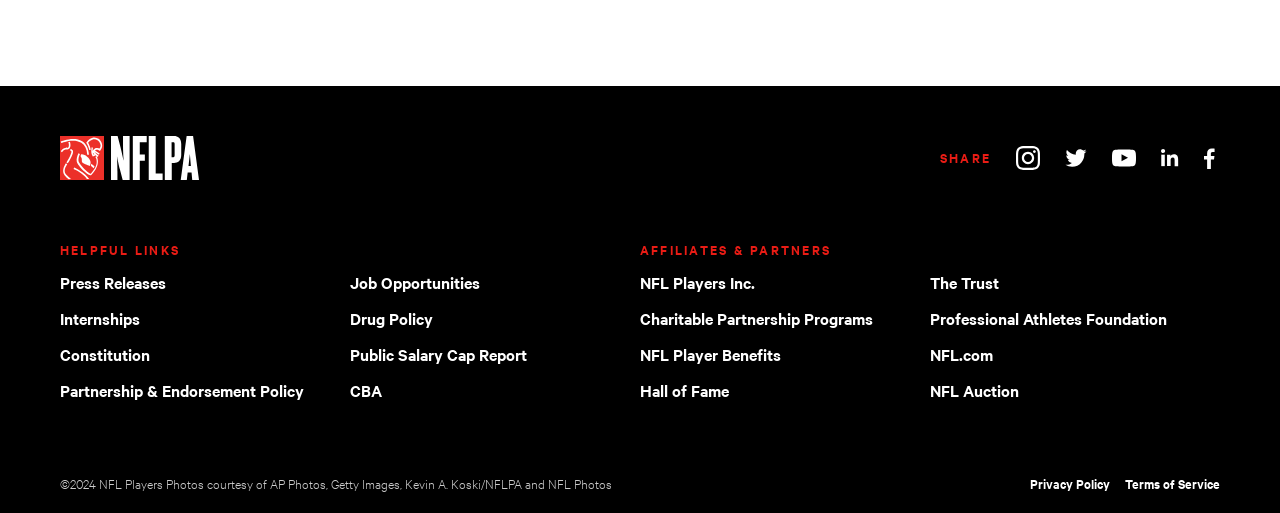What social media platforms are available?
Based on the screenshot, provide your answer in one word or phrase.

Instagram, Twitter, YouTube, LinkedIn, Facebook